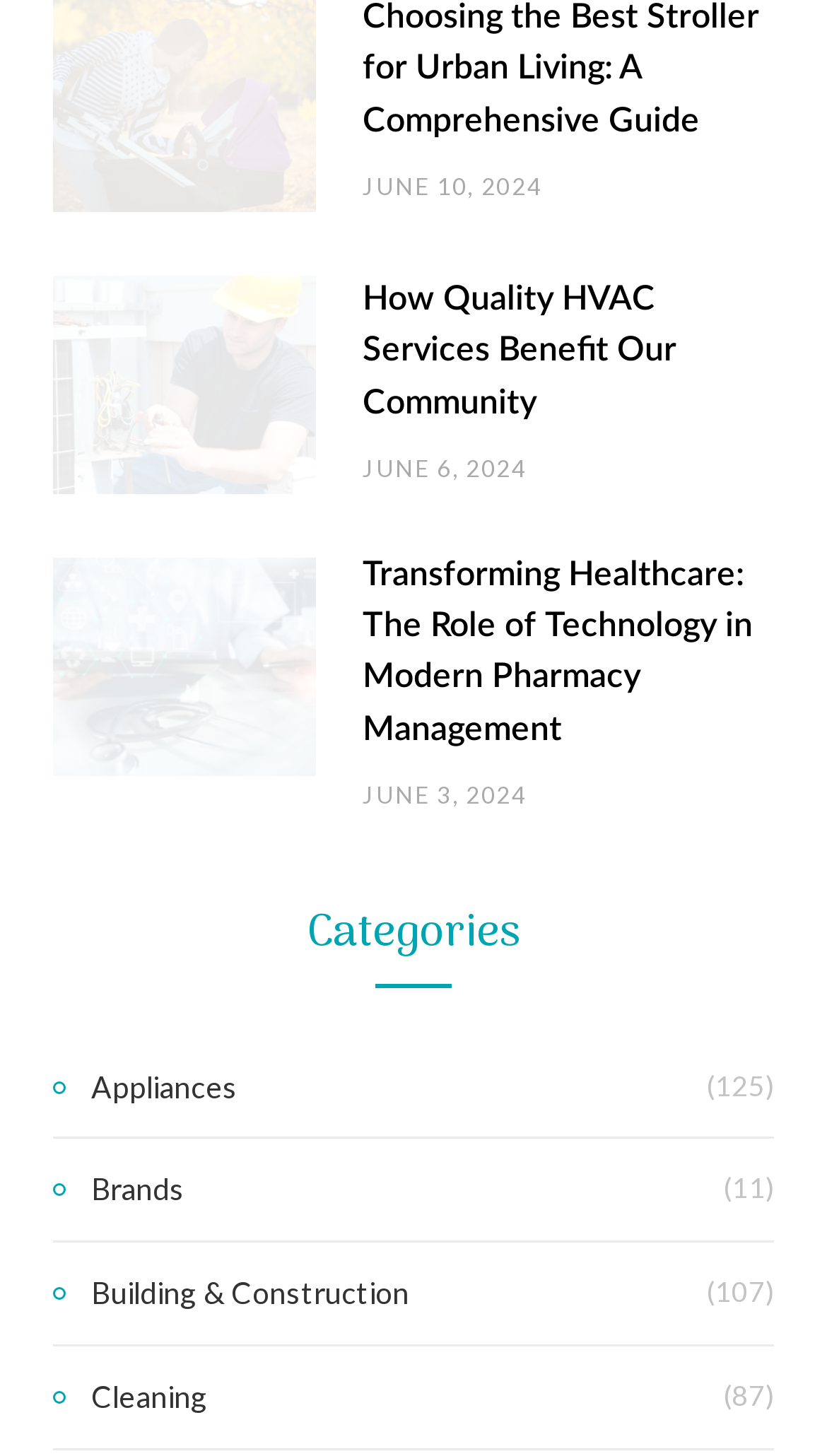Find the bounding box coordinates for the area you need to click to carry out the instruction: "Read 'Best Lawn Sprinklers | Convenient and Easy to Use'". The coordinates should be four float numbers between 0 and 1, indicated as [left, top, right, bottom].

[0.115, 0.061, 0.885, 0.134]